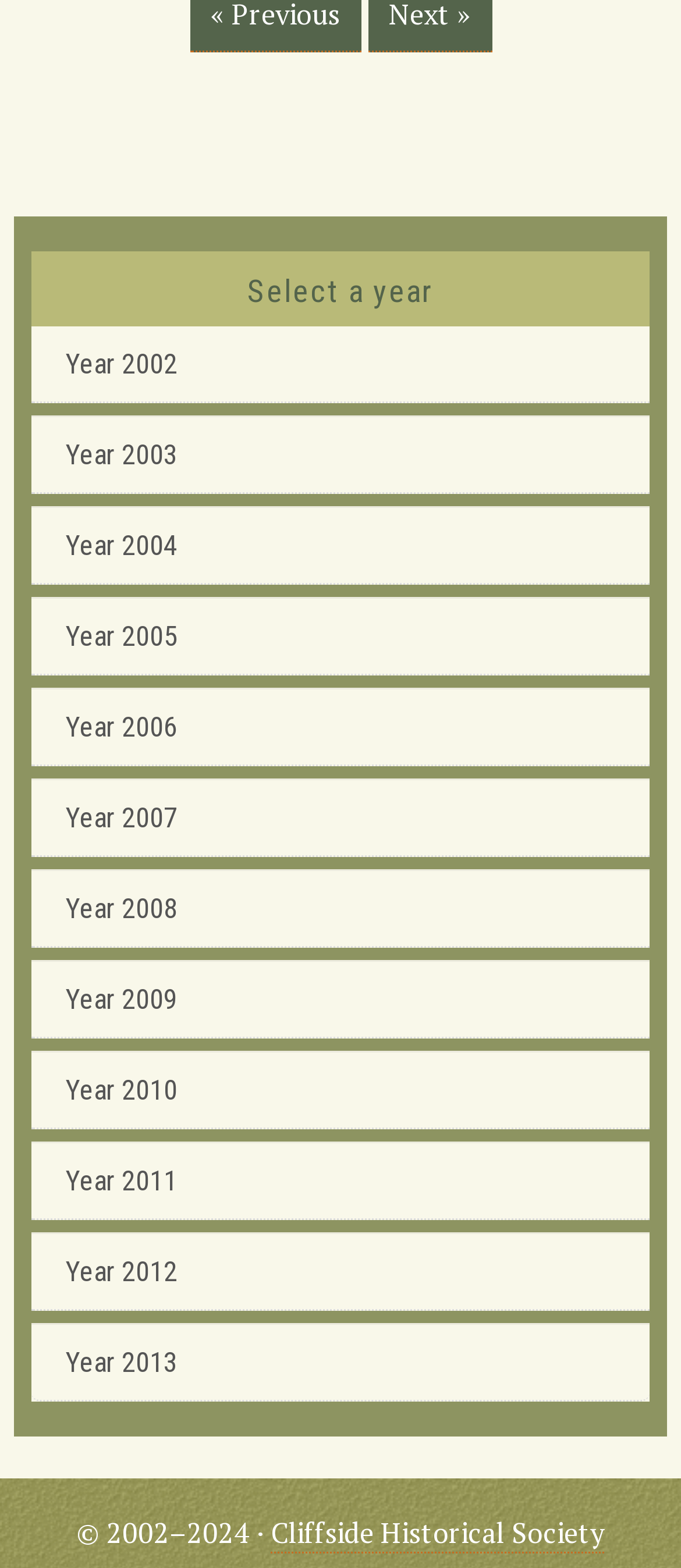Predict the bounding box of the UI element based on the description: "Cliffside Historical Society". The coordinates should be four float numbers between 0 and 1, formatted as [left, top, right, bottom].

[0.397, 0.965, 0.887, 0.991]